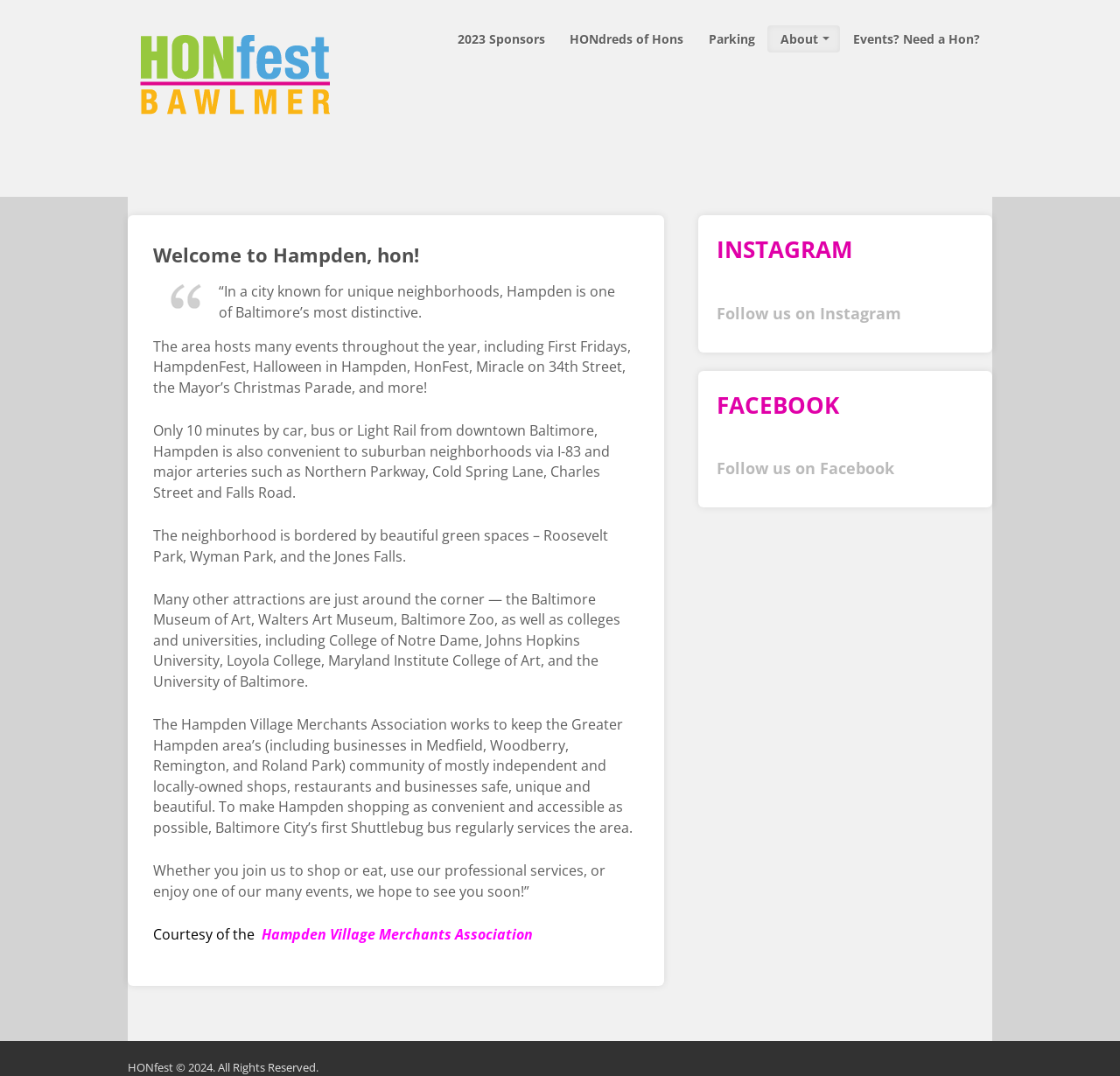Specify the bounding box coordinates for the region that must be clicked to perform the given instruction: "Visit Hampden Village Merchants Association website".

[0.231, 0.859, 0.476, 0.877]